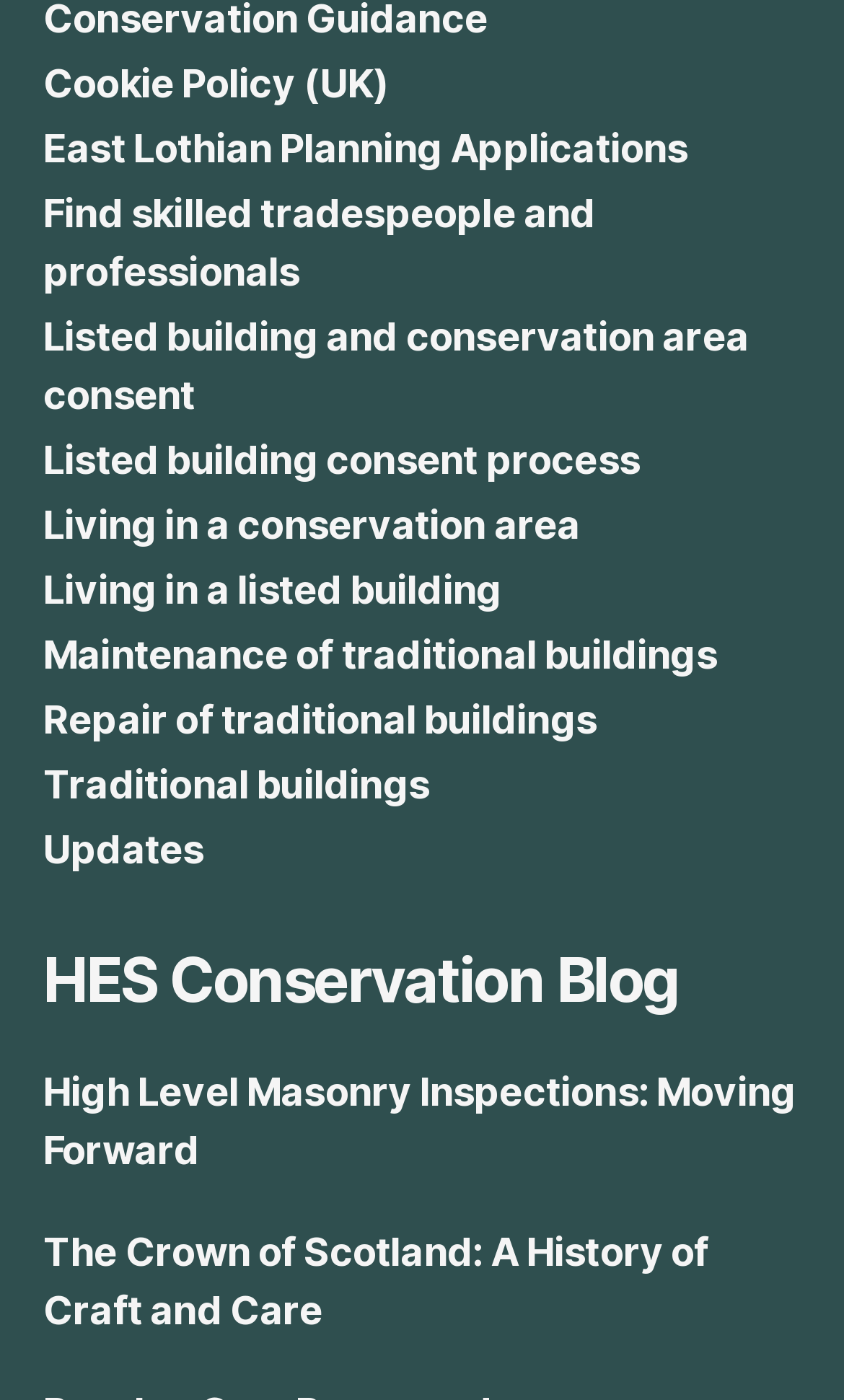Determine the bounding box coordinates of the region I should click to achieve the following instruction: "Find skilled tradespeople and professionals". Ensure the bounding box coordinates are four float numbers between 0 and 1, i.e., [left, top, right, bottom].

[0.051, 0.137, 0.706, 0.211]